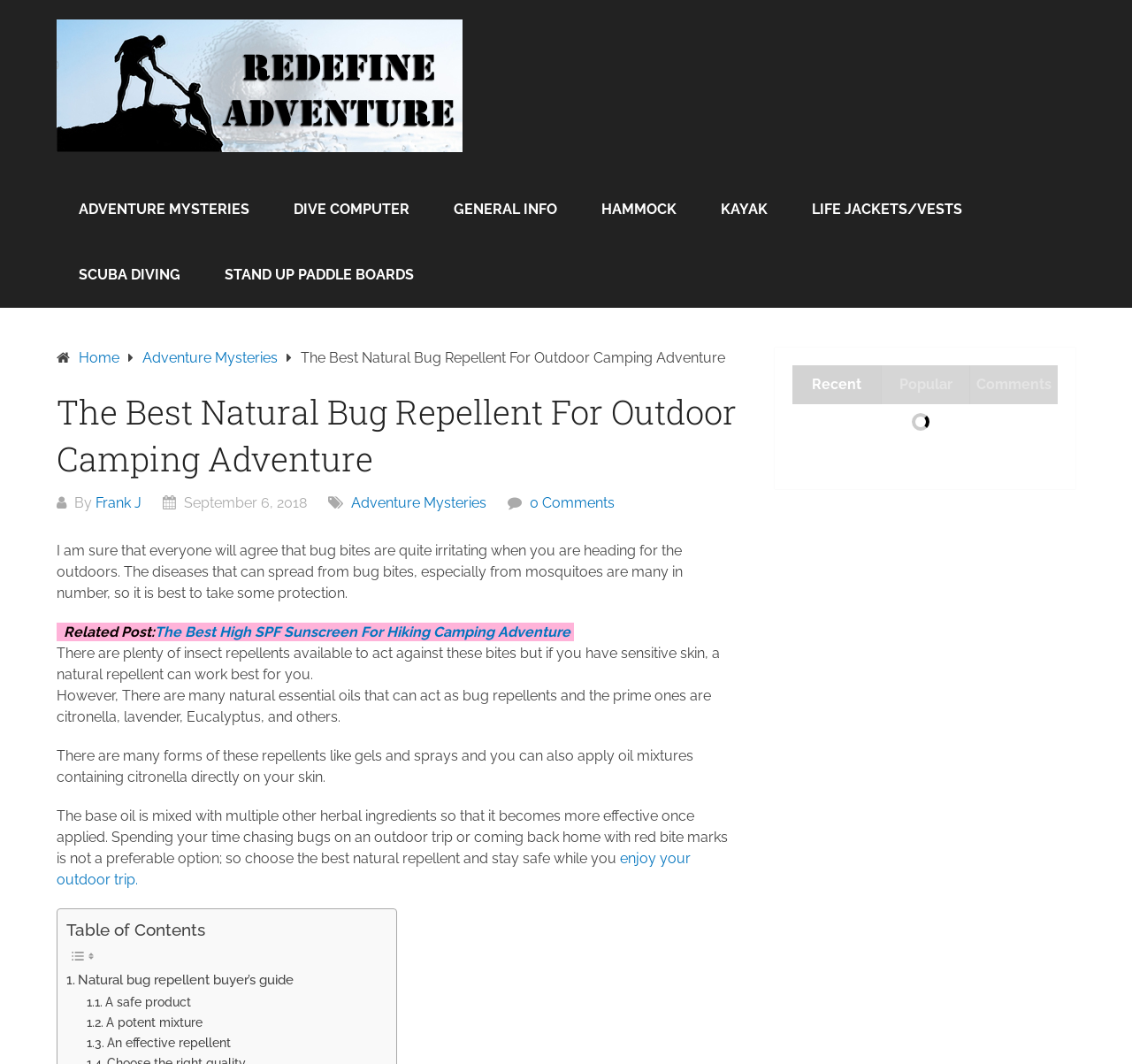What is the author's name of this article?
Using the visual information, respond with a single word or phrase.

Frank J